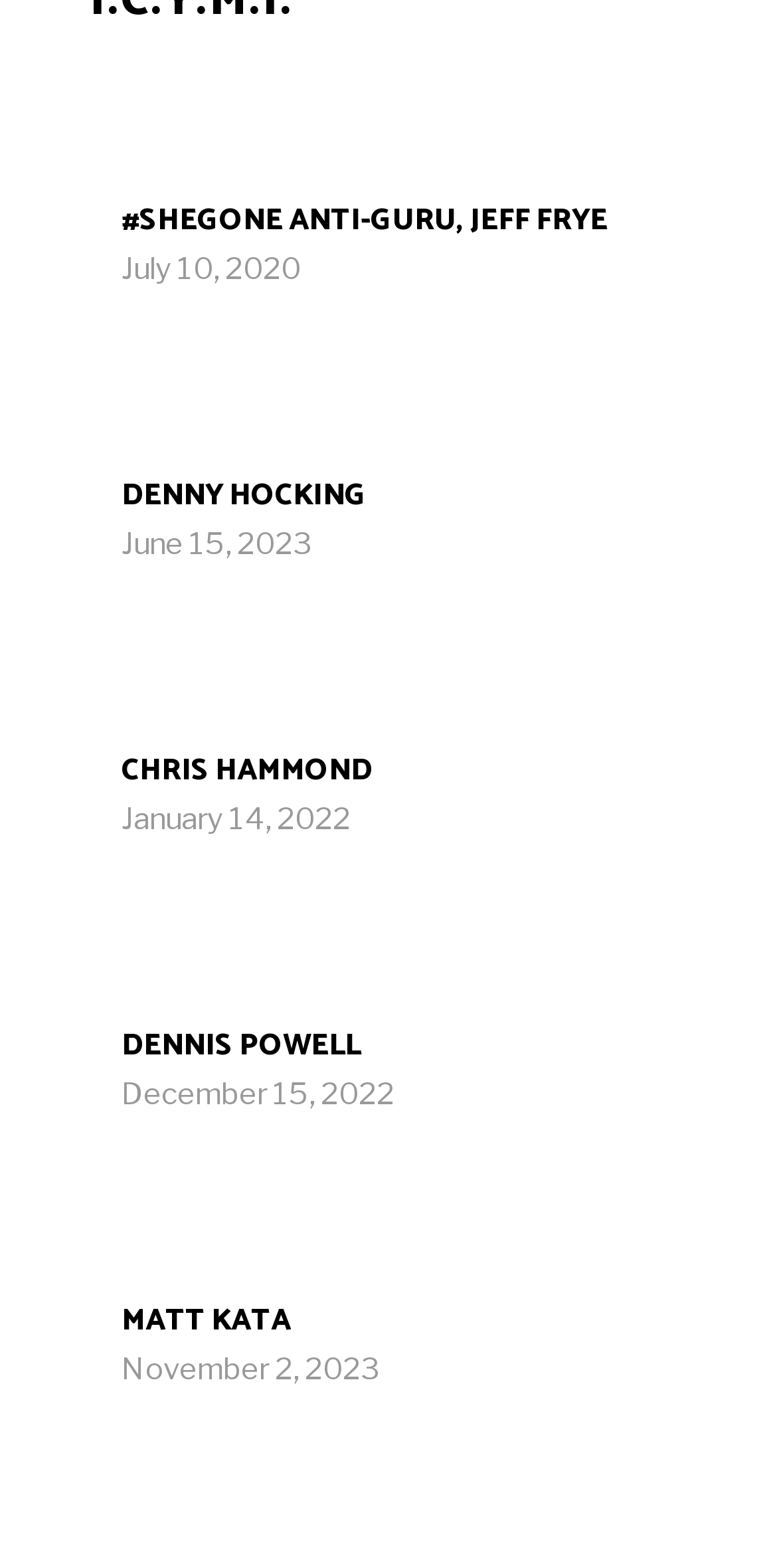Identify the bounding box coordinates for the UI element described as: "#SheGone Anti-Guru, Jeff Frye".

[0.156, 0.125, 0.782, 0.156]